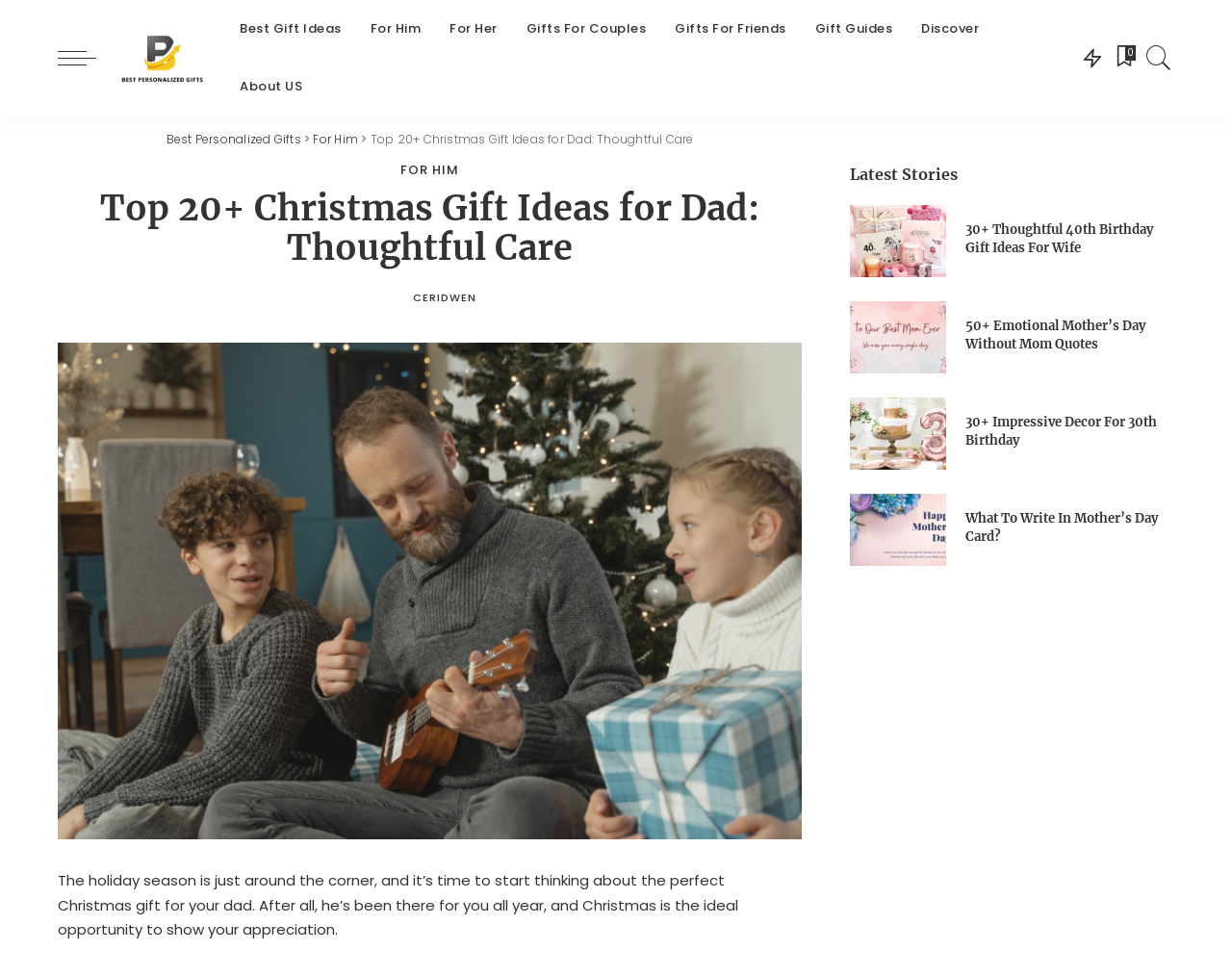Please determine the bounding box coordinates of the element's region to click in order to carry out the following instruction: "Read the article 'Top 20+ Christmas Gift Ideas for Dad: Thoughtful Care'". The coordinates should be four float numbers between 0 and 1, i.e., [left, top, right, bottom].

[0.047, 0.193, 0.651, 0.275]